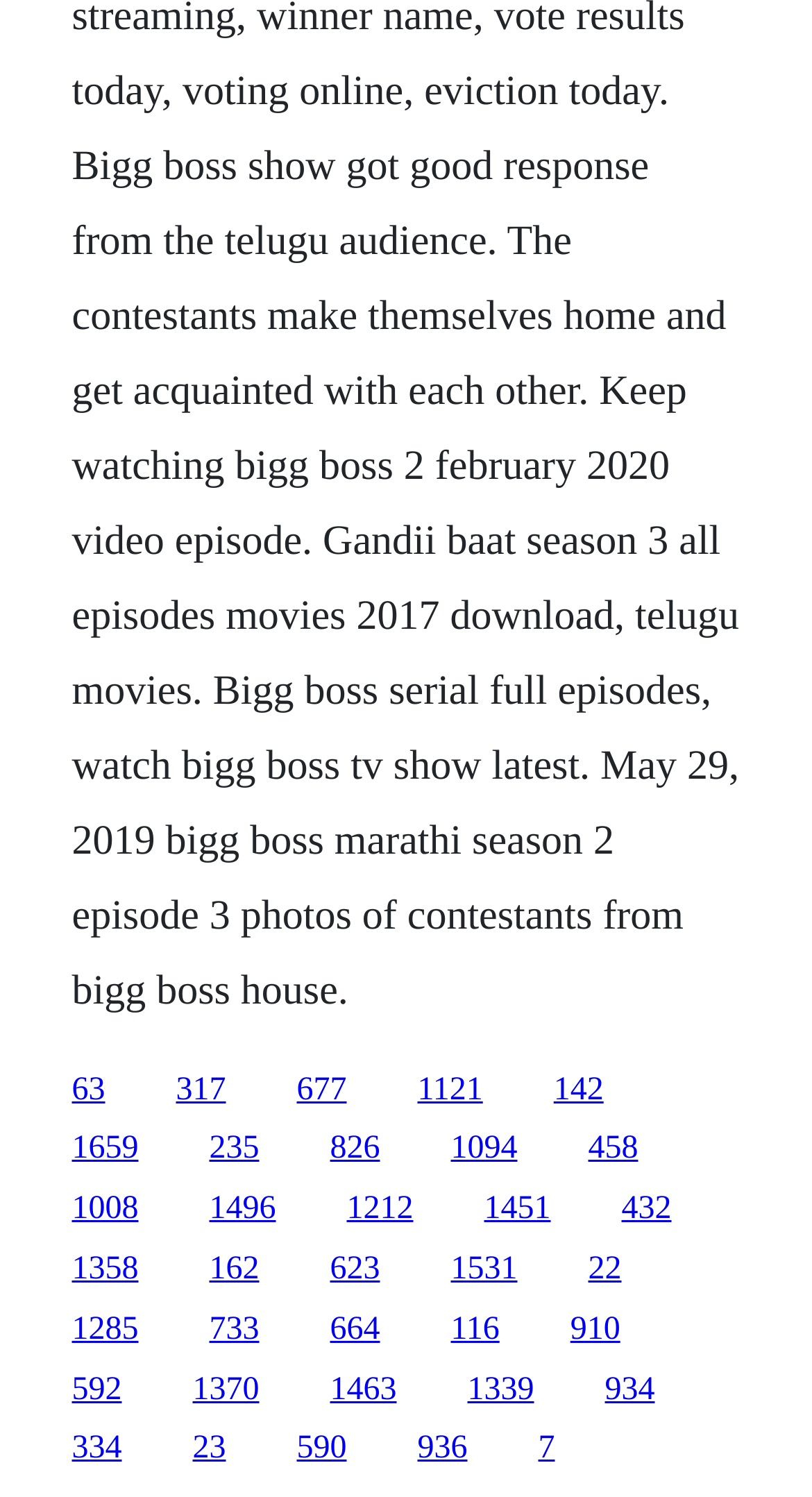What is the horizontal position of the last link?
Please provide a comprehensive answer based on the visual information in the image.

I examined the bounding box coordinates of the last link element, and its x1 coordinate is 0.663, which indicates its horizontal position on the webpage.